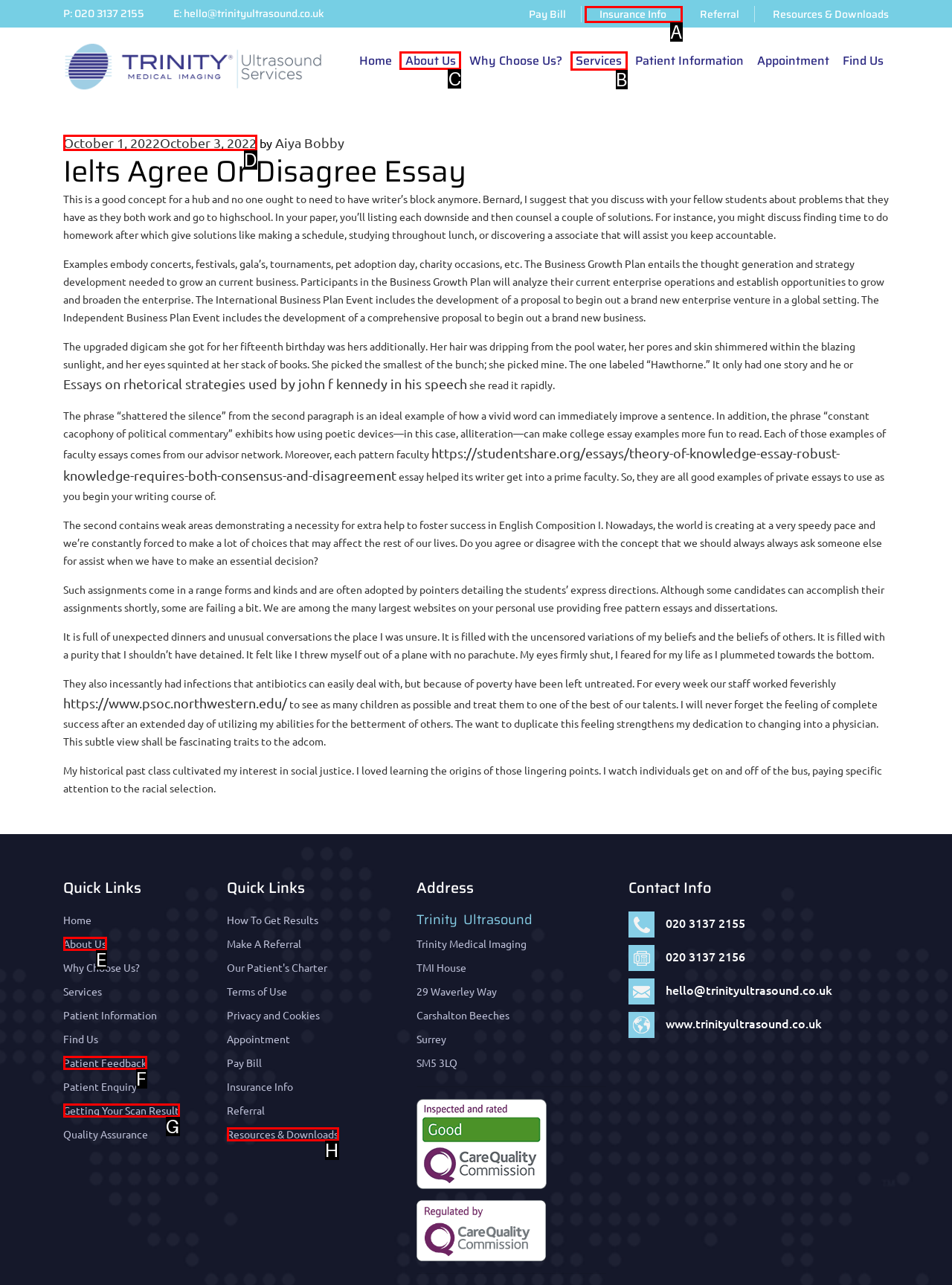Determine which HTML element I should select to execute the task: Click the 'About Us' link
Reply with the corresponding option's letter from the given choices directly.

C